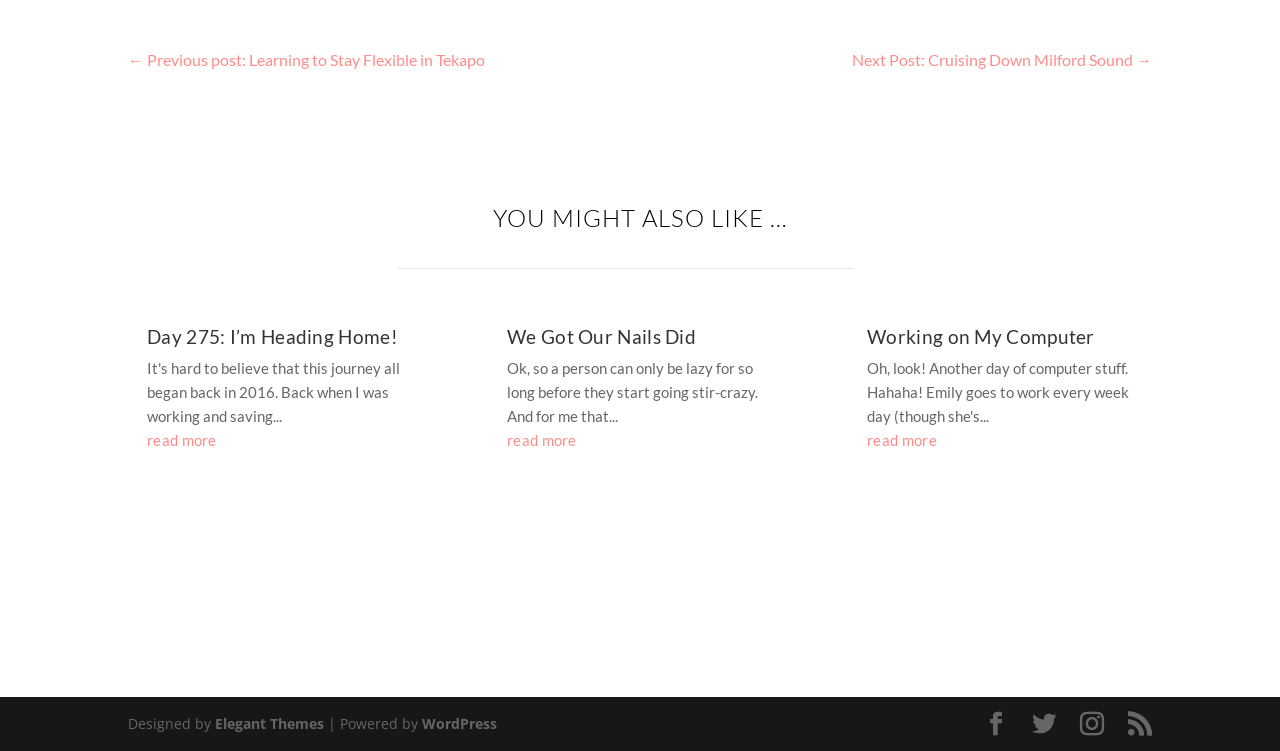What is the text above the three articles?
Please look at the screenshot and answer using one word or phrase.

YOU MIGHT ALSO LIKE …